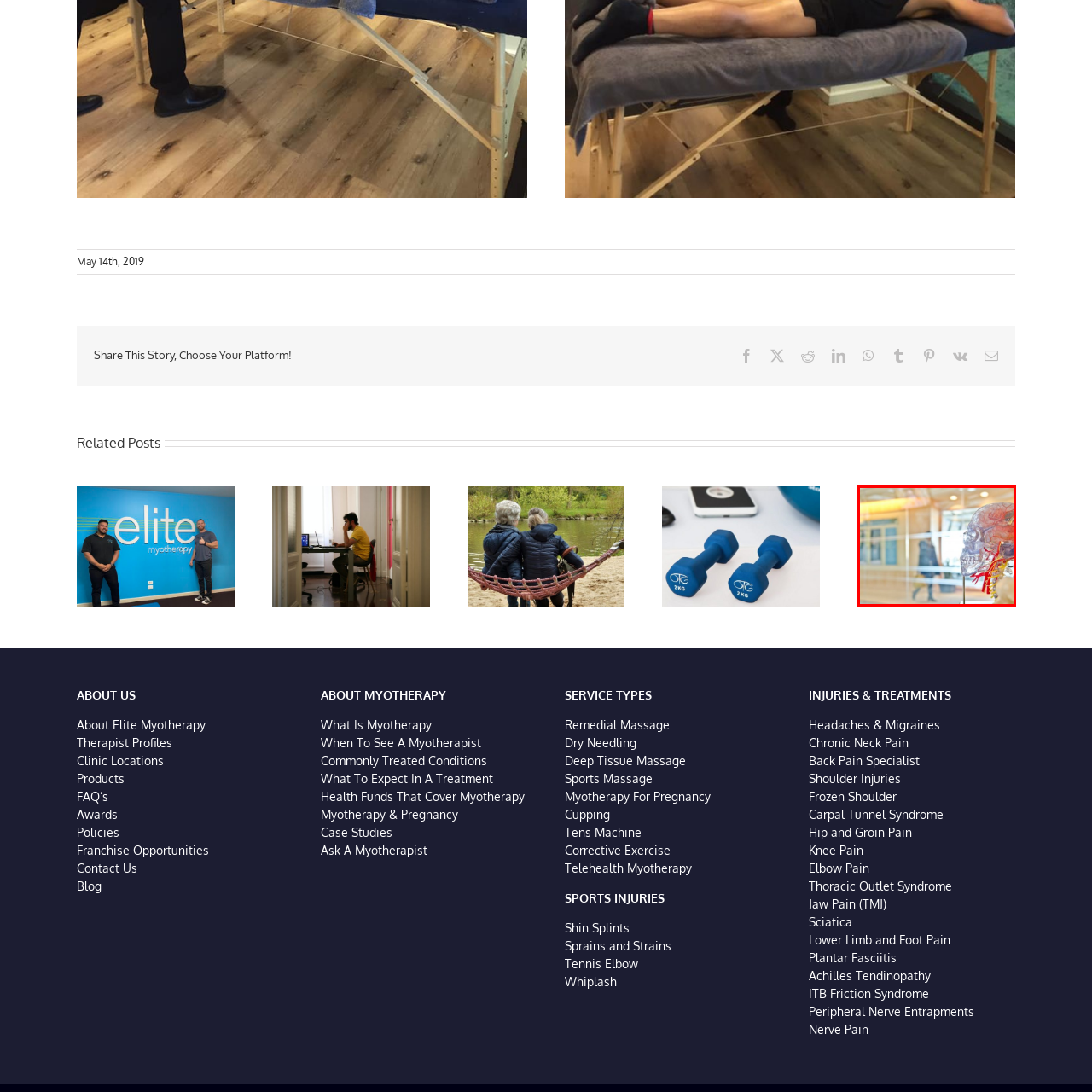Please examine the image highlighted by the red rectangle and provide a comprehensive answer to the following question based on the visual information present:
What field of treatment is emphasized in the image?

The prominent display of the skull model emphasizes the importance of understanding human anatomy in treatments, particularly in fields like myotherapy, which is a field of treatment that focuses on the manipulation of soft tissue to relieve pain and improve function.